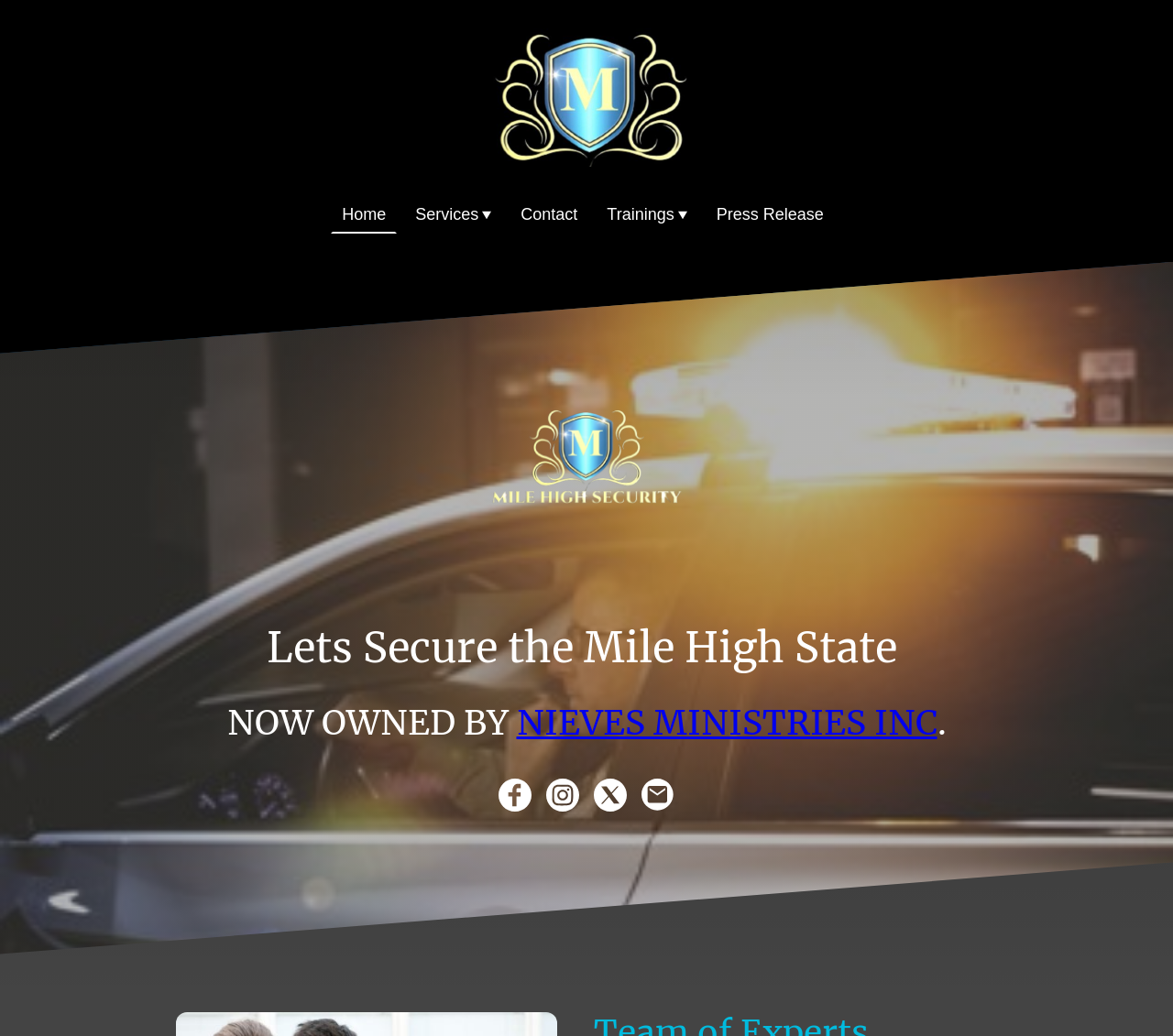Please provide the bounding box coordinates for the UI element as described: "Services". The coordinates must be four floats between 0 and 1, represented as [left, top, right, bottom].

[0.346, 0.191, 0.427, 0.224]